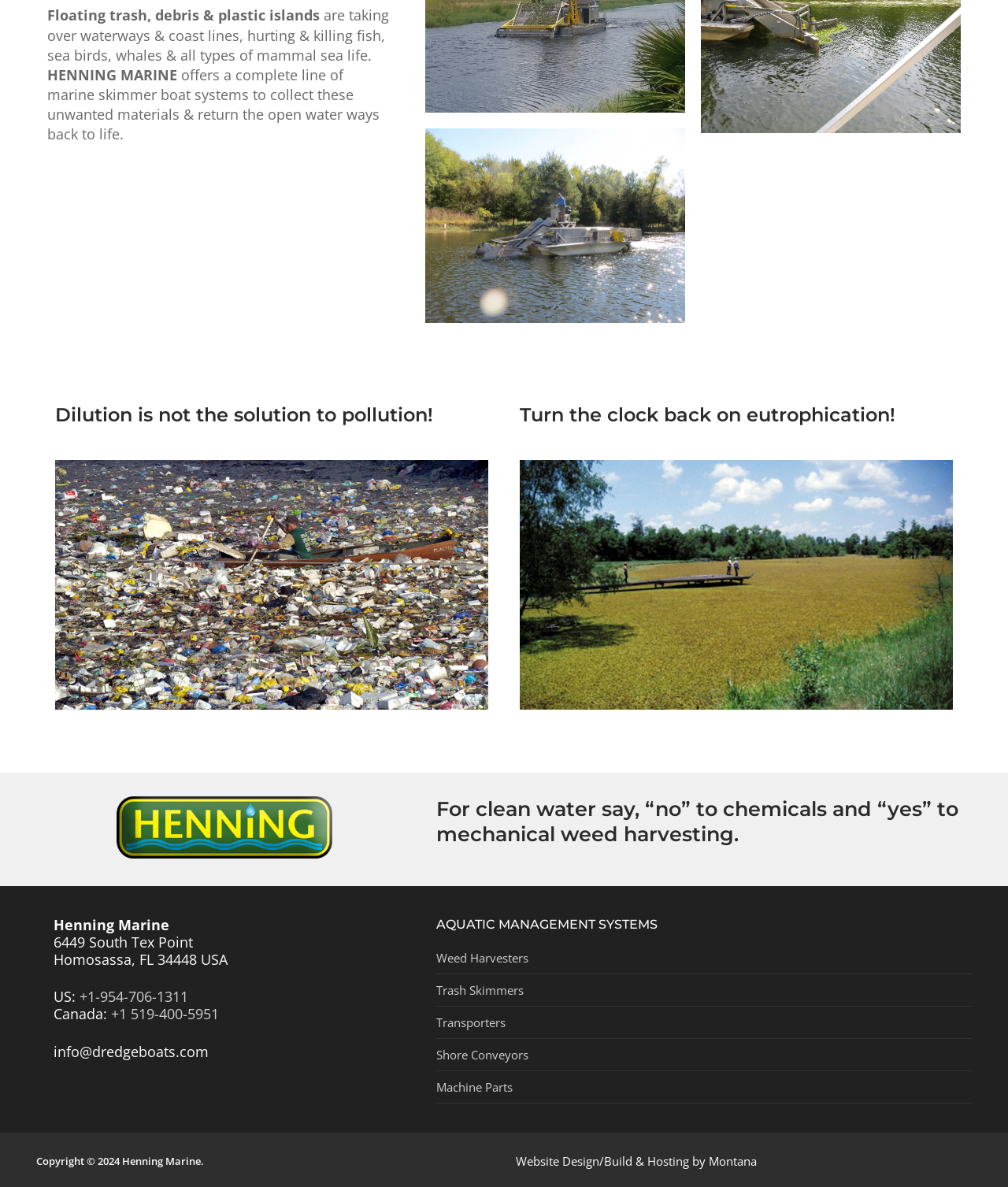Specify the bounding box coordinates of the element's area that should be clicked to execute the given instruction: "View more information about Weed Harvesters". The coordinates should be four float numbers between 0 and 1, i.e., [left, top, right, bottom].

[0.432, 0.799, 0.964, 0.821]